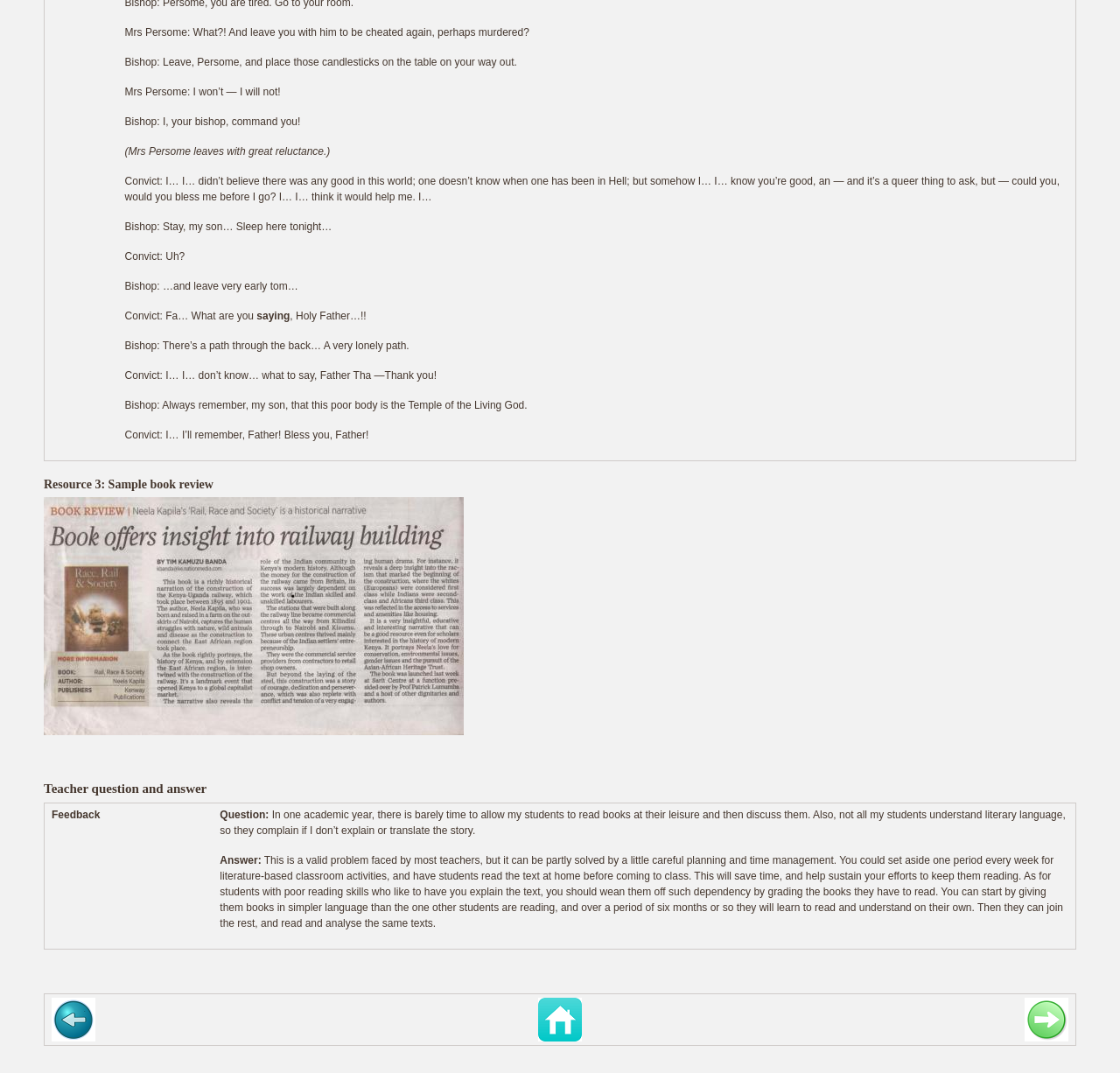What is the topic of the teacher's question?
Utilize the image to construct a detailed and well-explained answer.

The teacher's question is about how to allow students to read books at their leisure and then discuss them, which implies that the topic is related to reading books.